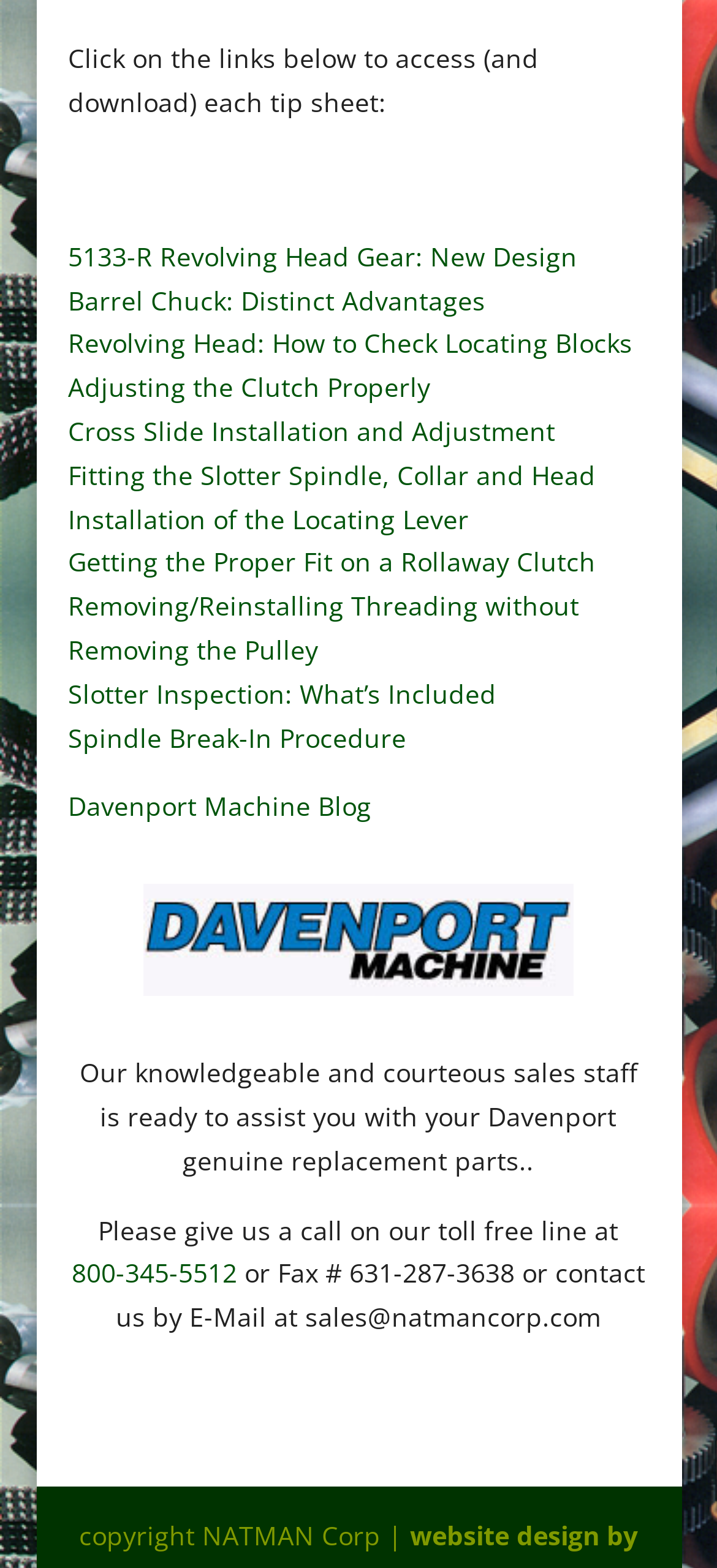Find the coordinates for the bounding box of the element with this description: "Adjusting the Clutch Properly".

[0.095, 0.236, 0.6, 0.258]